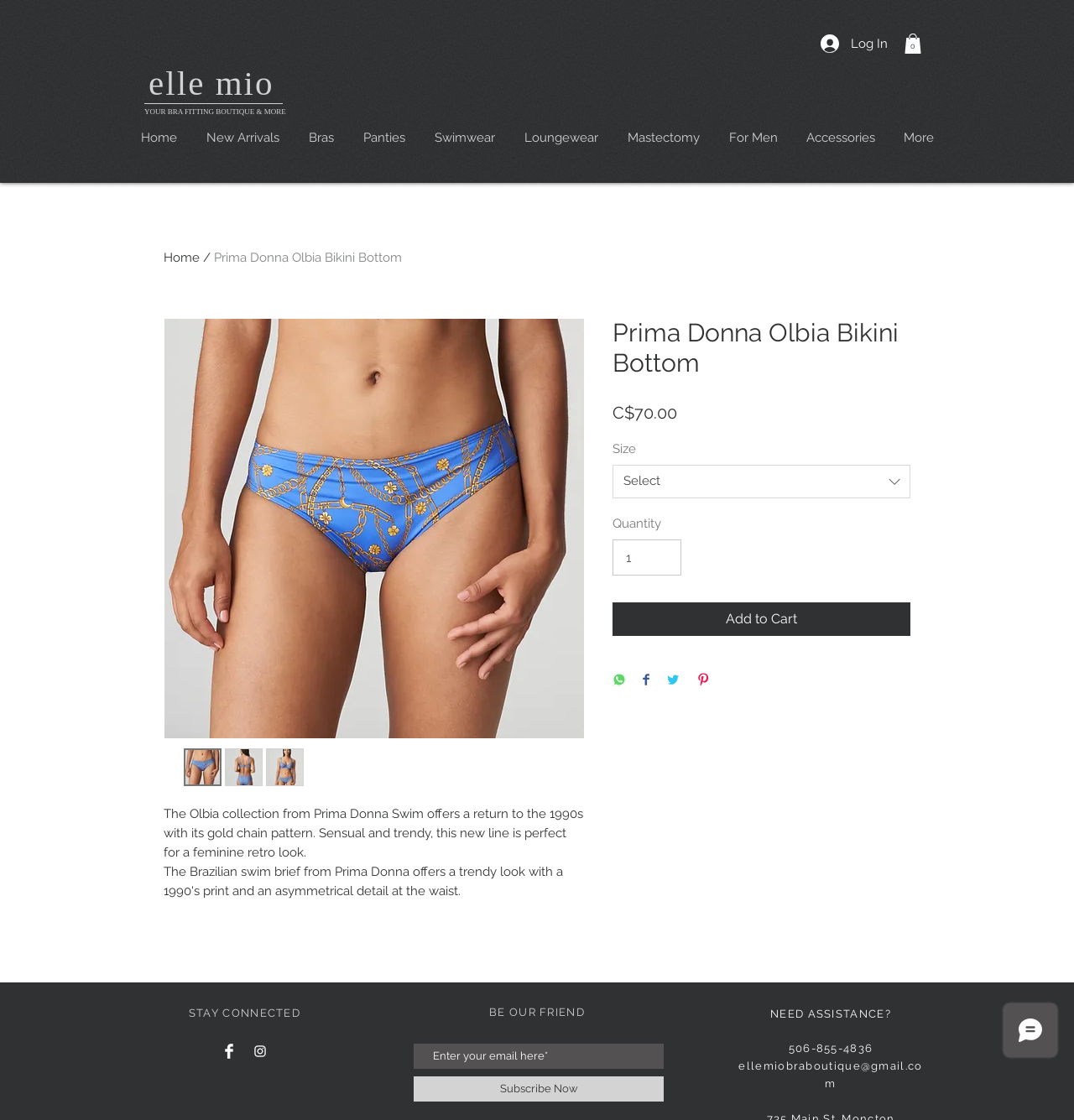Locate the bounding box coordinates of the element that needs to be clicked to carry out the instruction: "Add the Prima Donna Olbia Bikini Bottom to Cart". The coordinates should be given as four float numbers ranging from 0 to 1, i.e., [left, top, right, bottom].

[0.57, 0.538, 0.848, 0.568]